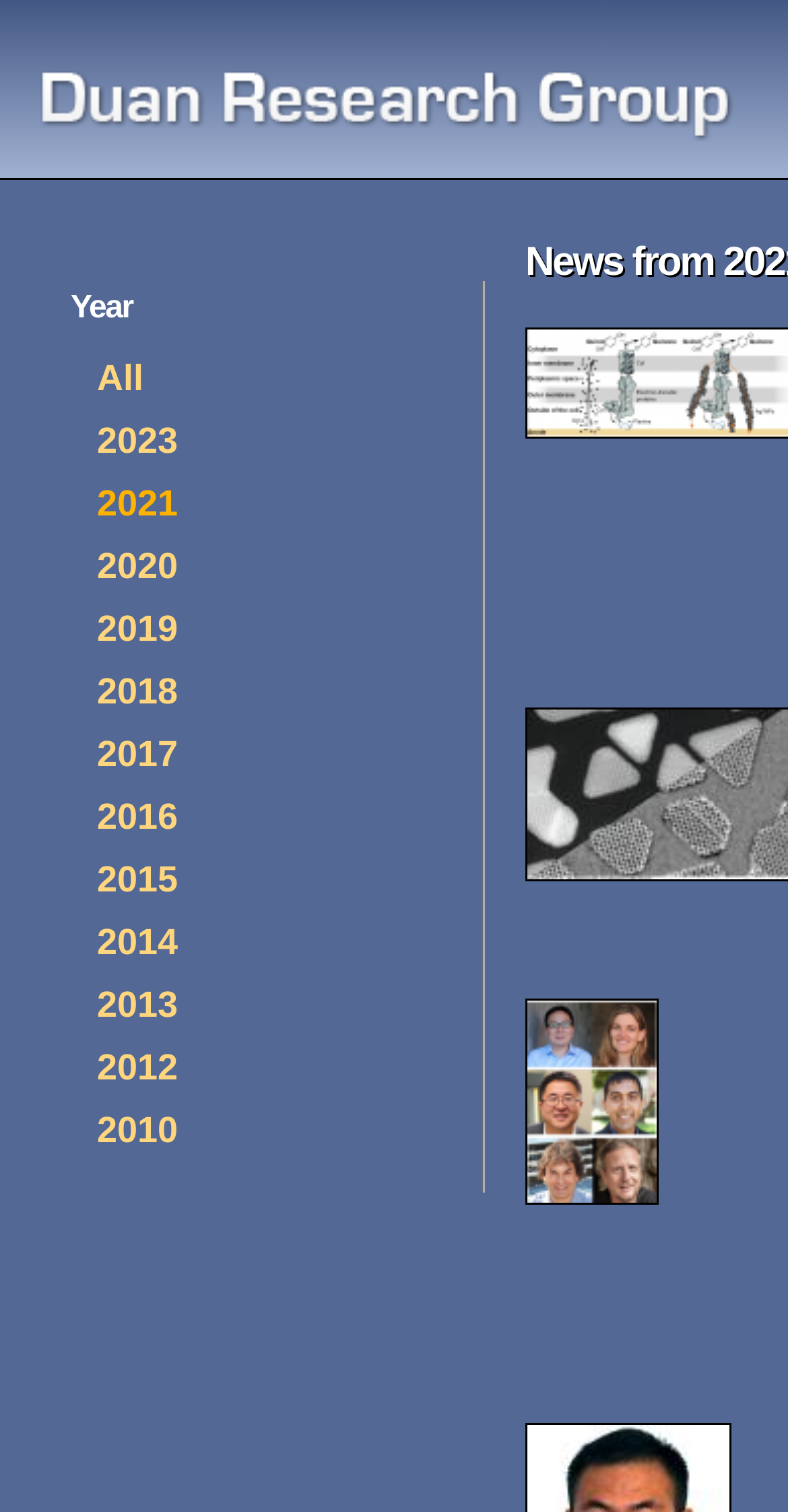Can you show the bounding box coordinates of the region to click on to complete the task described in the instruction: "view news from 2023"?

[0.123, 0.278, 0.226, 0.305]